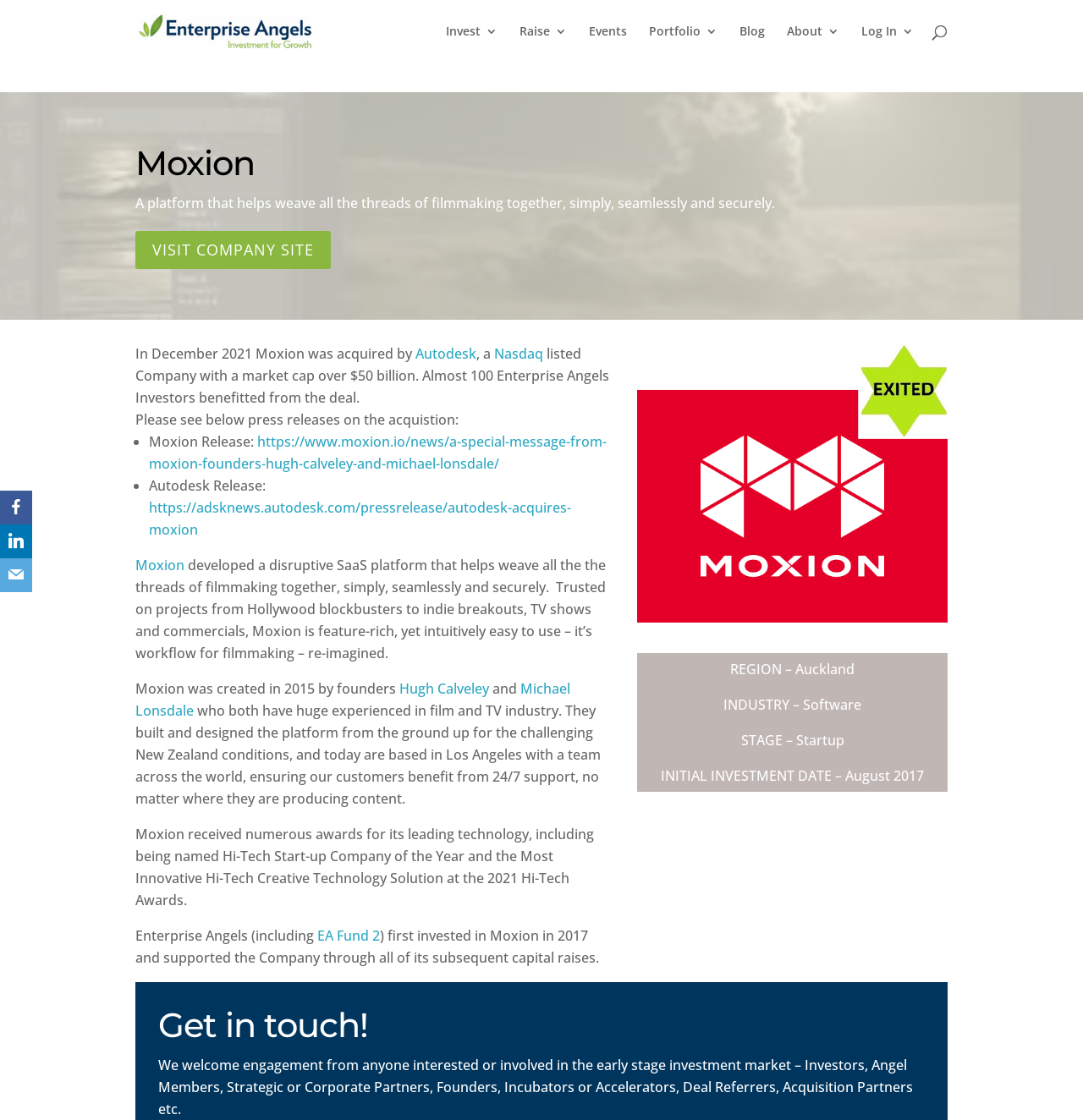Find the bounding box coordinates of the clickable area that will achieve the following instruction: "Visit the company site".

[0.125, 0.206, 0.305, 0.24]